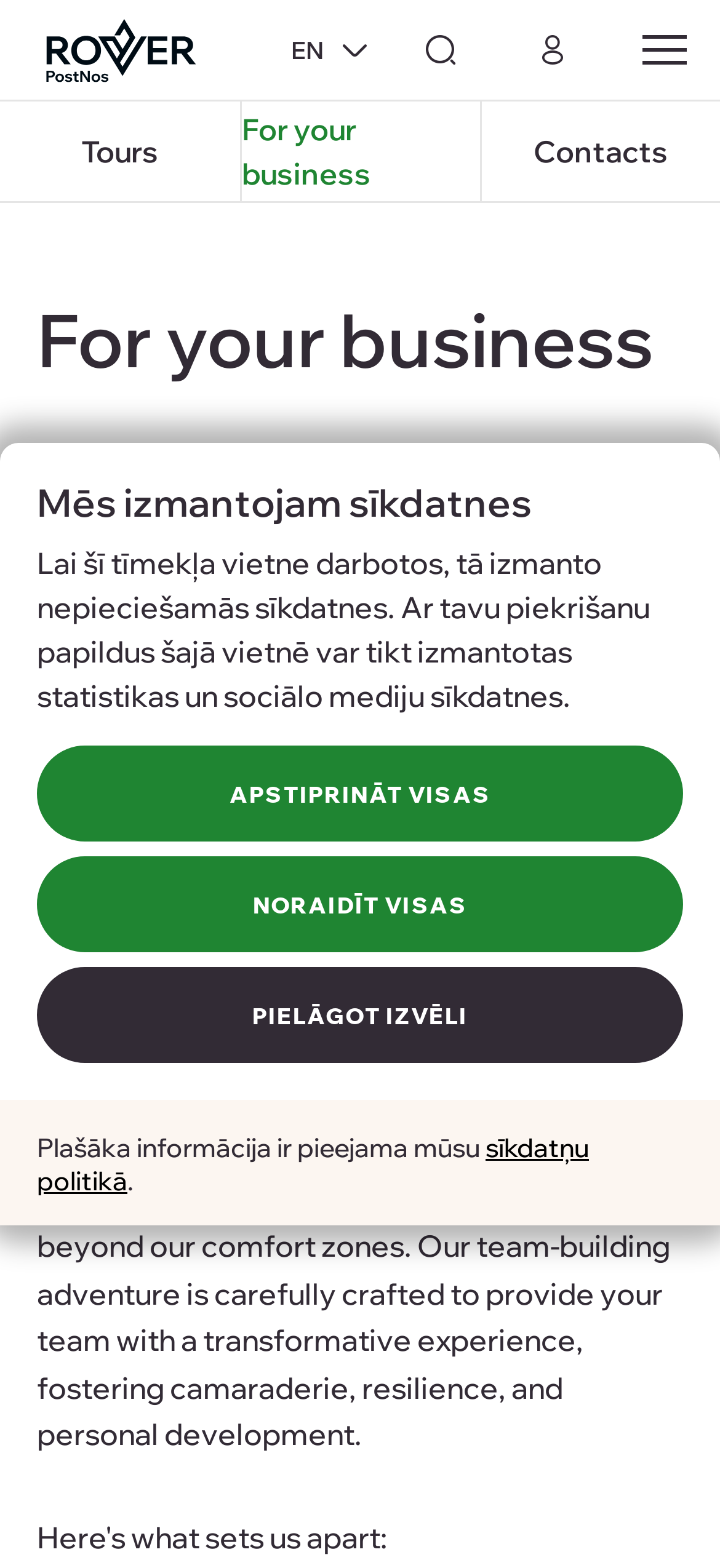Provide a comprehensive description of the webpage.

This webpage is about team-building events and adventures. At the top left corner, there is a Rover logo, which is an image linked to the website's homepage. Next to it, there are four navigation links: "Tours", "For your business", "Contacts", and a language selection option with three flags. 

Below the navigation links, there is a prominent heading that reads "For your business". Underneath, there is a bold title "Widen Your Comfort Zone: Join Our Thrilling Team-Building Adventure!" followed by a brief paragraph explaining the purpose of the team-building adventure. 

On the right side of the page, there is a section with a heading "Why us?" and a longer paragraph describing the benefits of the team-building experience. Below this section, there is a button with an arrow icon.

Further down the page, there is a section with a heading "Mēs izmantojam sīkdatnes" (We use cookies) and a paragraph explaining the use of necessary and optional cookies. This section has three buttons: "APSTIPRINĀT VISAS" (Accept all), "NORAIDĪT VISAS" (Reject all), and "PIELĀGOT IZVĒLI" (Customize). 

At the bottom of the page, there is a sentence with a link to the website's cookie policy.